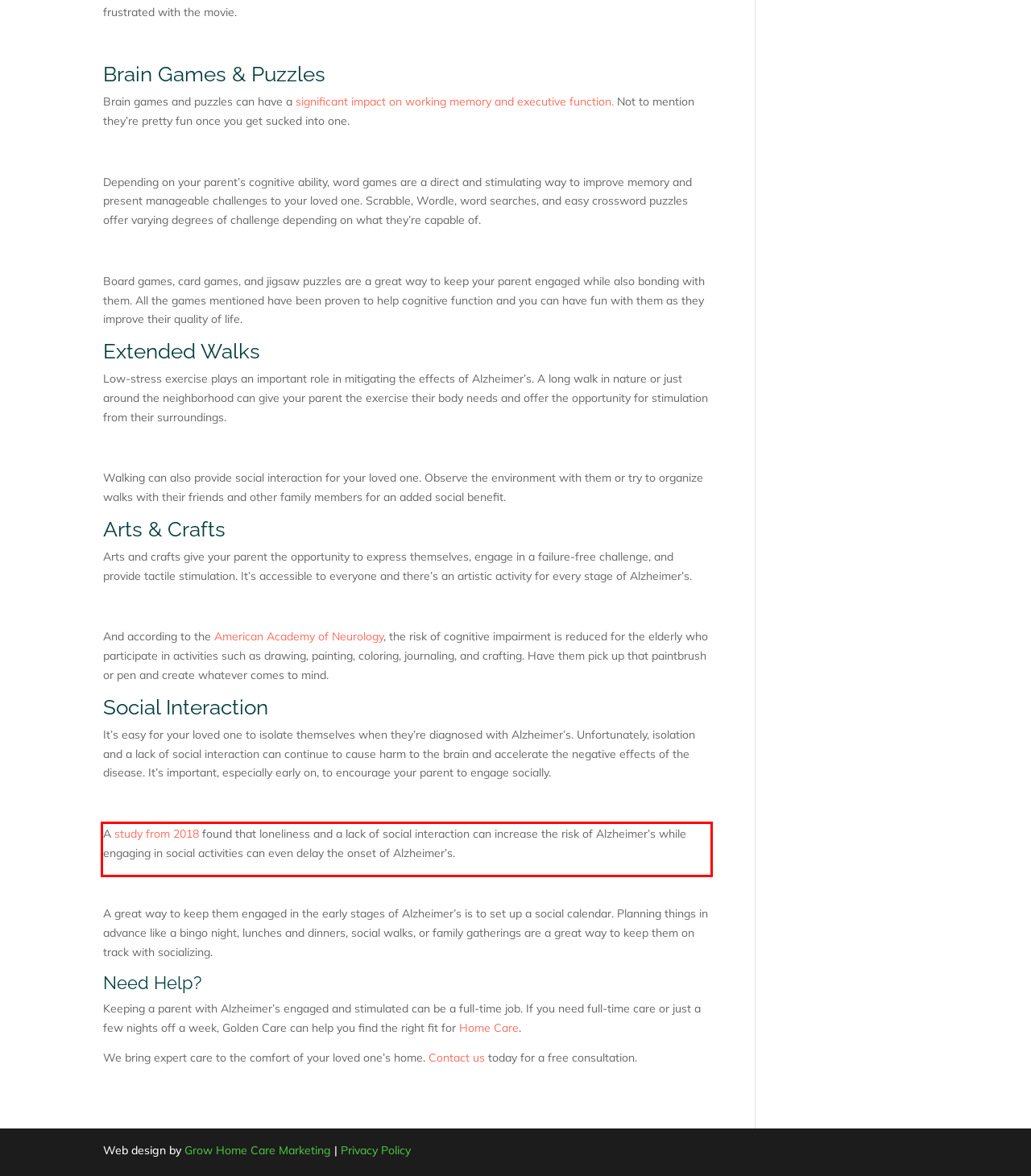Given a screenshot of a webpage containing a red rectangle bounding box, extract and provide the text content found within the red bounding box.

A study from 2018 found that loneliness and a lack of social interaction can increase the risk of Alzheimer’s while engaging in social activities can even delay the onset of Alzheimer’s.